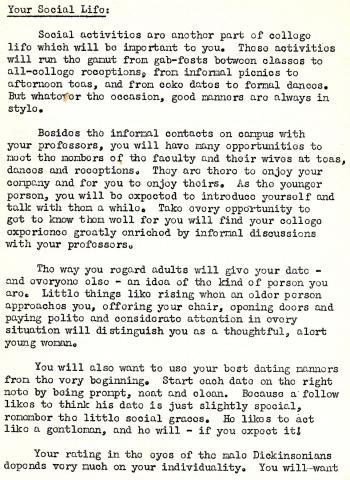Who is the target audience of the document?
Can you offer a detailed and complete answer to this question?

The target audience of the document is female students, as the caption mentions that the document is aimed at female students in a collegiate setting, providing them with advice on social etiquette and dating expectations.